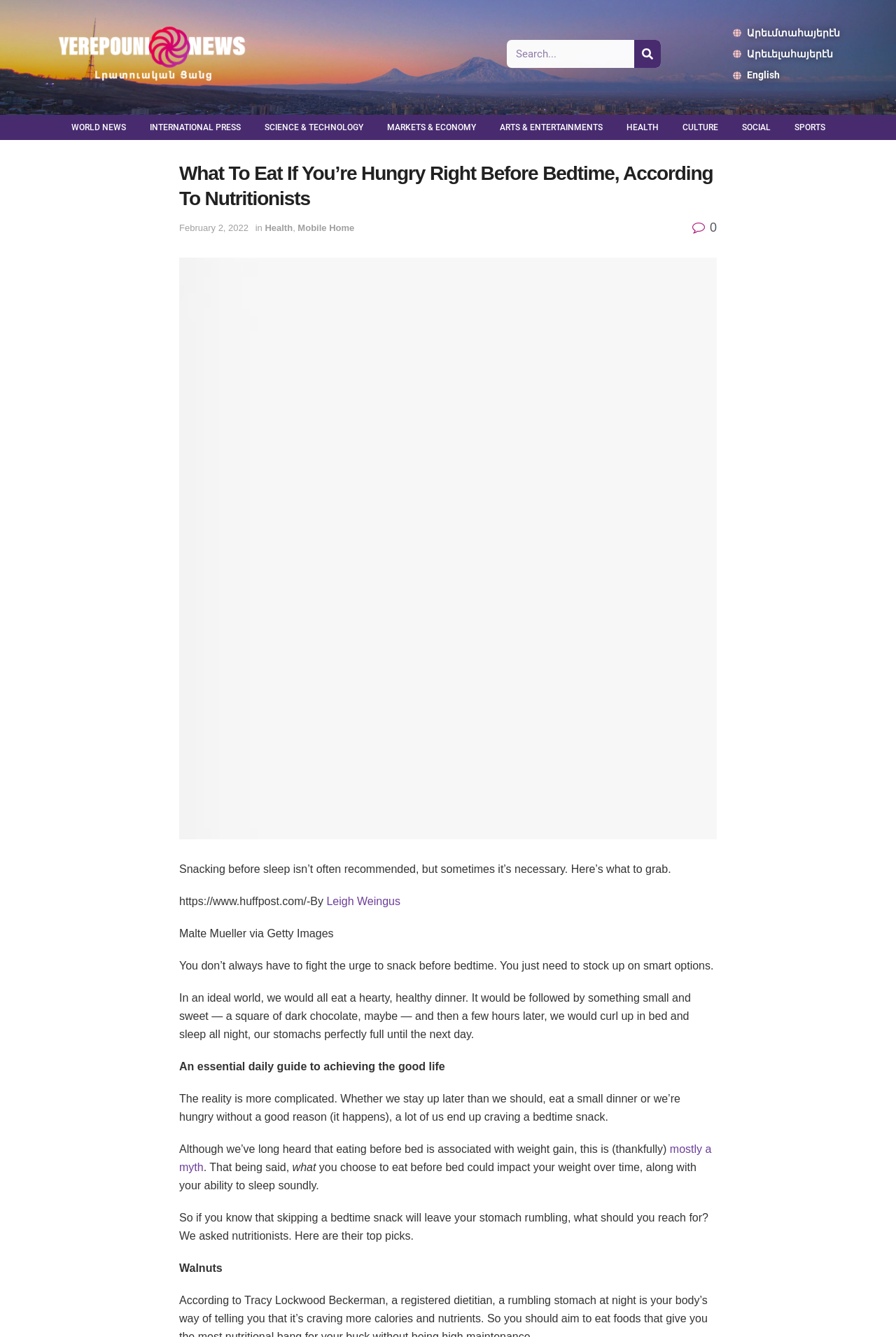Specify the bounding box coordinates of the area to click in order to execute this command: 'Enter your comment in the 'Comment' field'. The coordinates should consist of four float numbers ranging from 0 to 1, and should be formatted as [left, top, right, bottom].

None